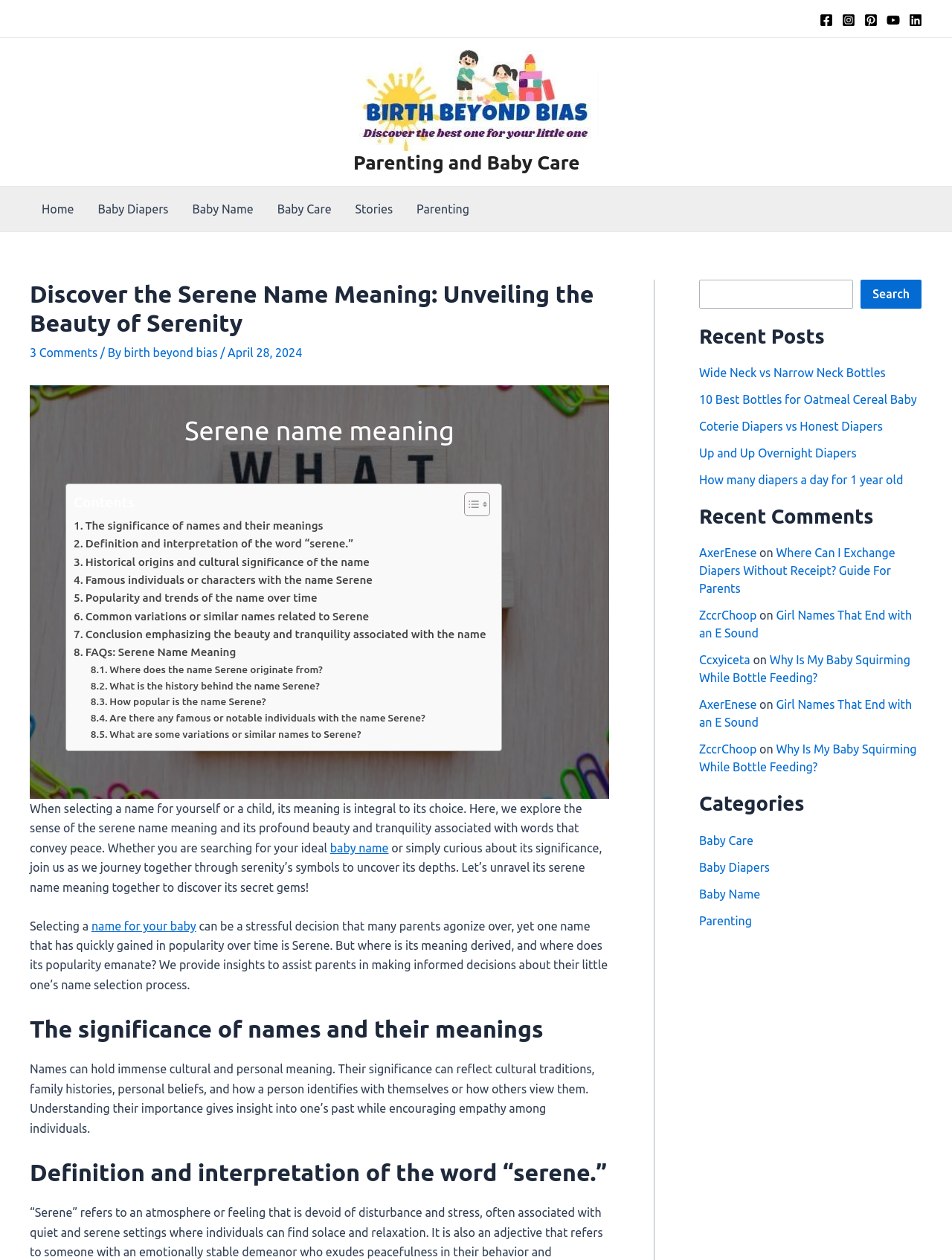Given the description Baby Name, predict the bounding box coordinates of the UI element. Ensure the coordinates are in the format (top-left x, top-left y, bottom-right x, bottom-right y) and all values are between 0 and 1.

[0.189, 0.148, 0.279, 0.184]